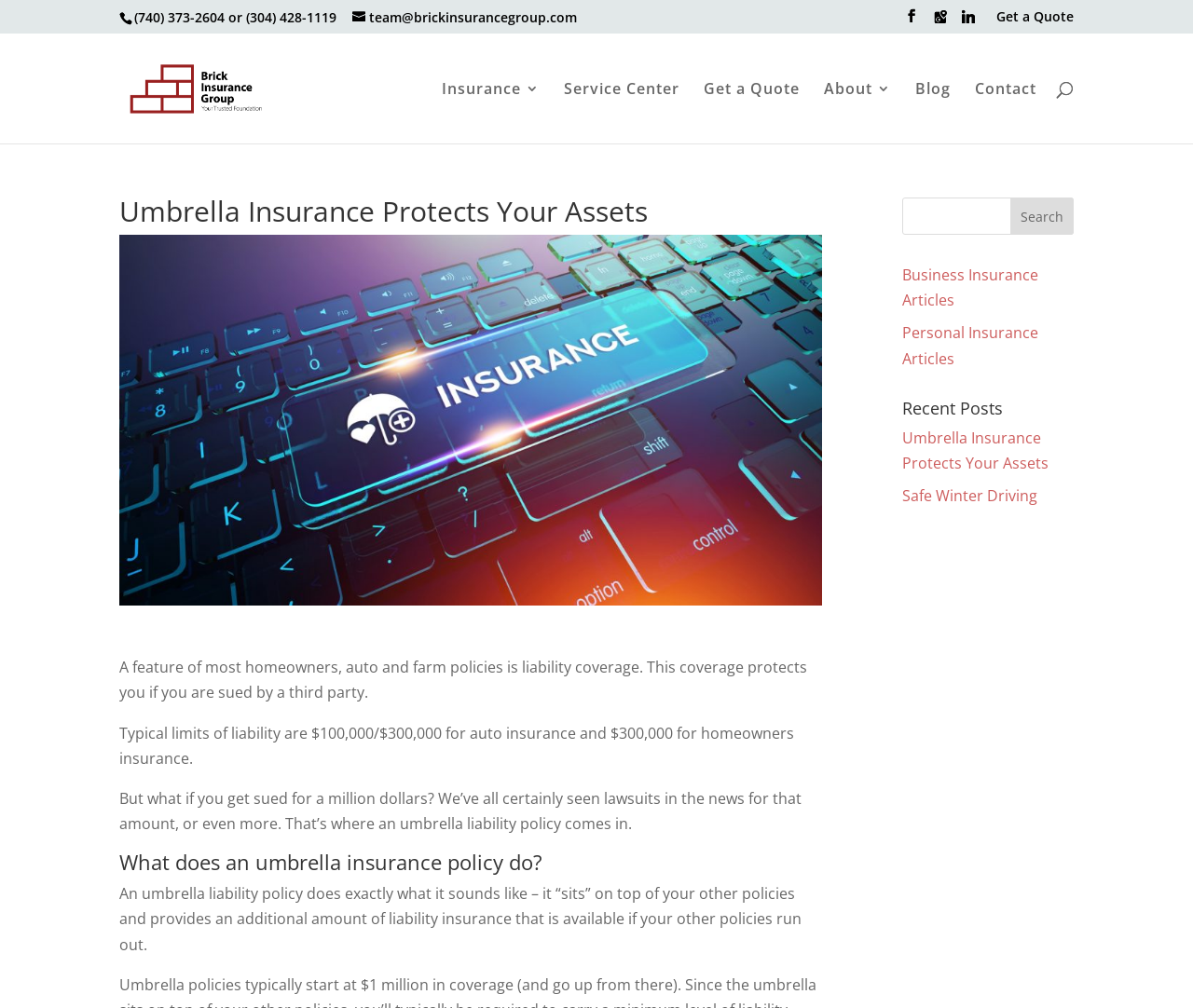What is the topic of the latest article?
Give a detailed response to the question by analyzing the screenshot.

I looked at the 'Recent Posts' section, which lists the latest articles. The first article is titled 'Umbrella Insurance Protects Your Assets', which suggests that this is the topic of the latest article.